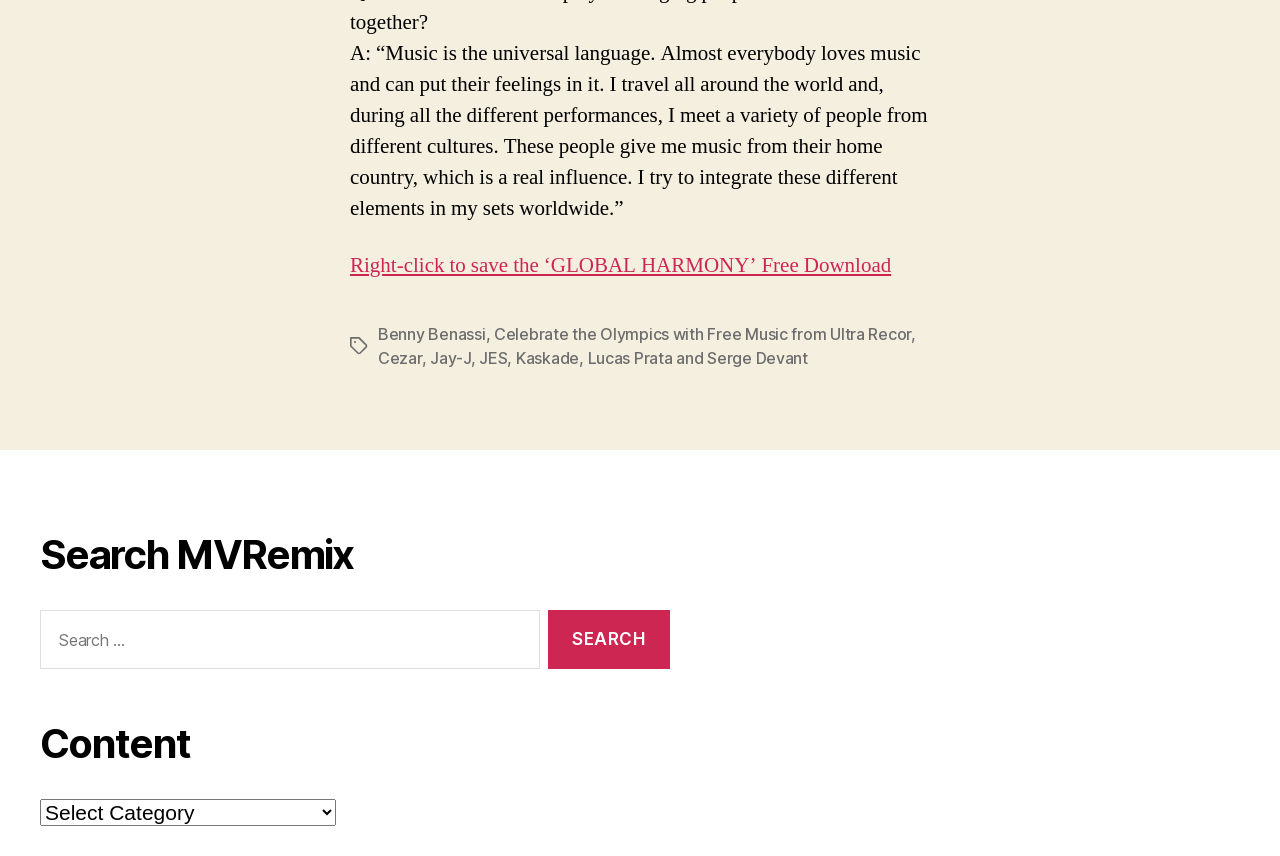Provide the bounding box coordinates for the specified HTML element described in this description: "Kaskade". The coordinates should be four float numbers ranging from 0 to 1, in the format [left, top, right, bottom].

[0.403, 0.407, 0.452, 0.43]